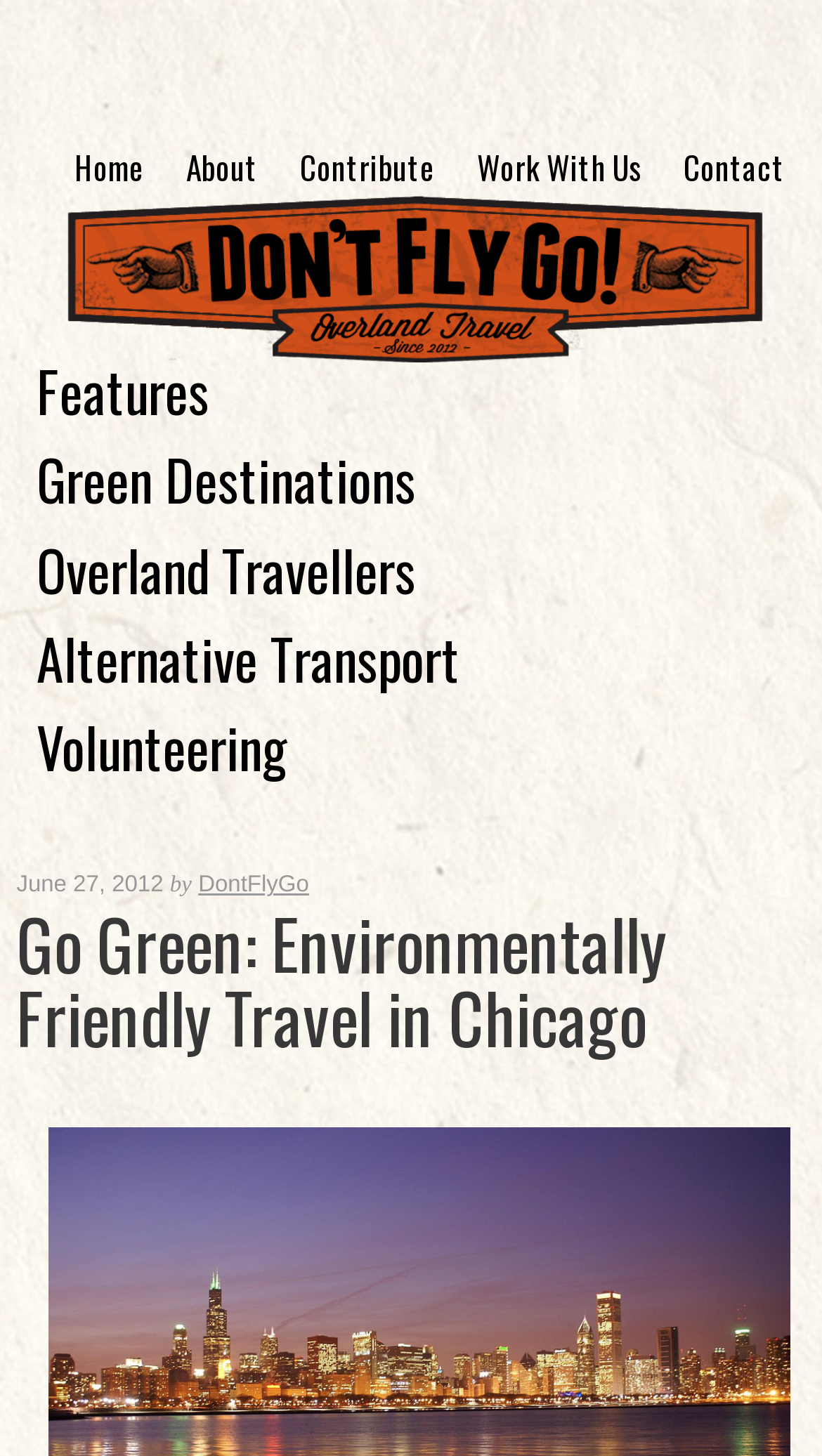Indicate the bounding box coordinates of the element that needs to be clicked to satisfy the following instruction: "contact us". The coordinates should be four float numbers between 0 and 1, i.e., [left, top, right, bottom].

[0.806, 0.08, 0.98, 0.152]